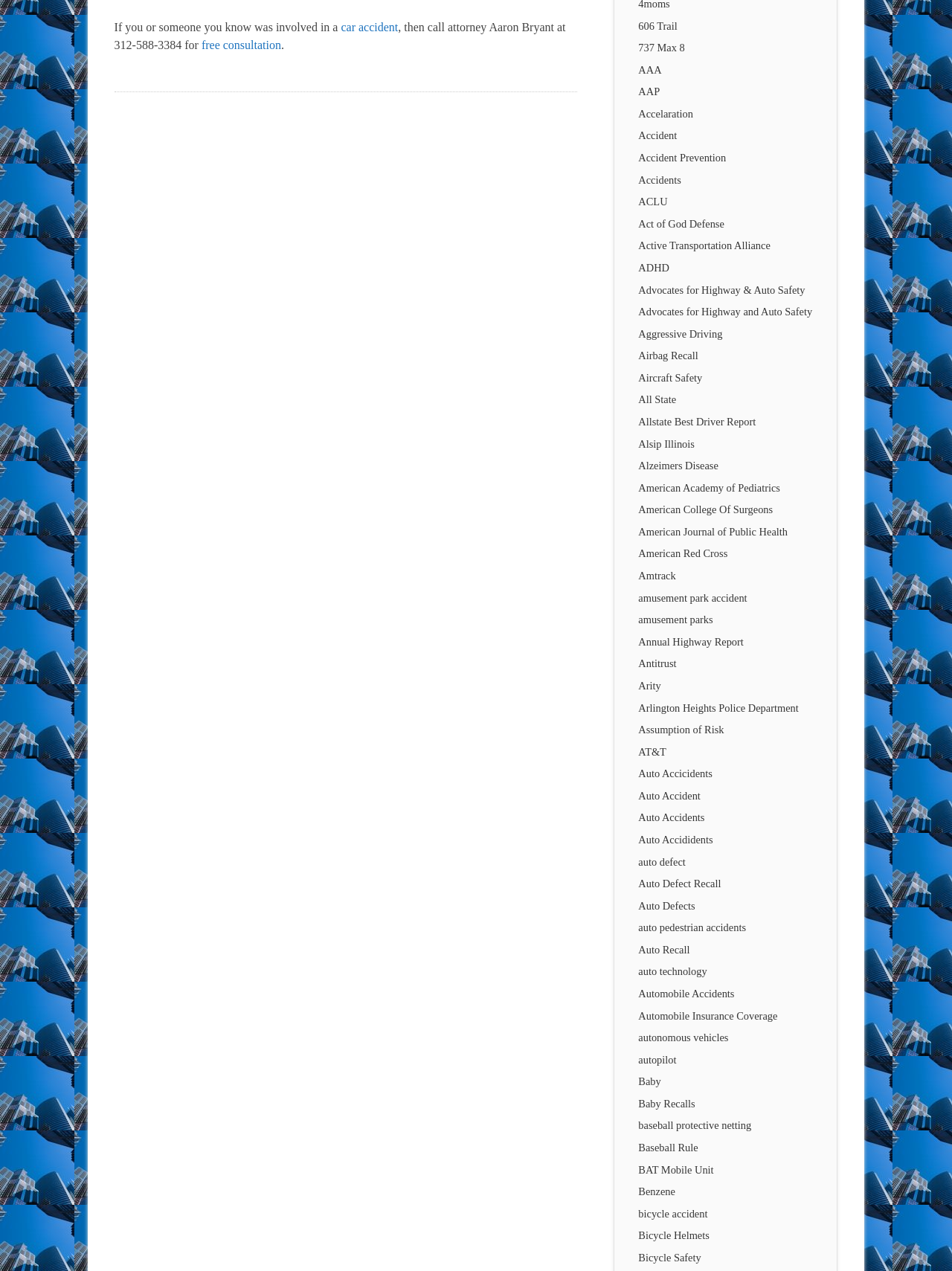Pinpoint the bounding box coordinates of the area that must be clicked to complete this instruction: "click the 'free consultation' link".

[0.212, 0.03, 0.295, 0.04]